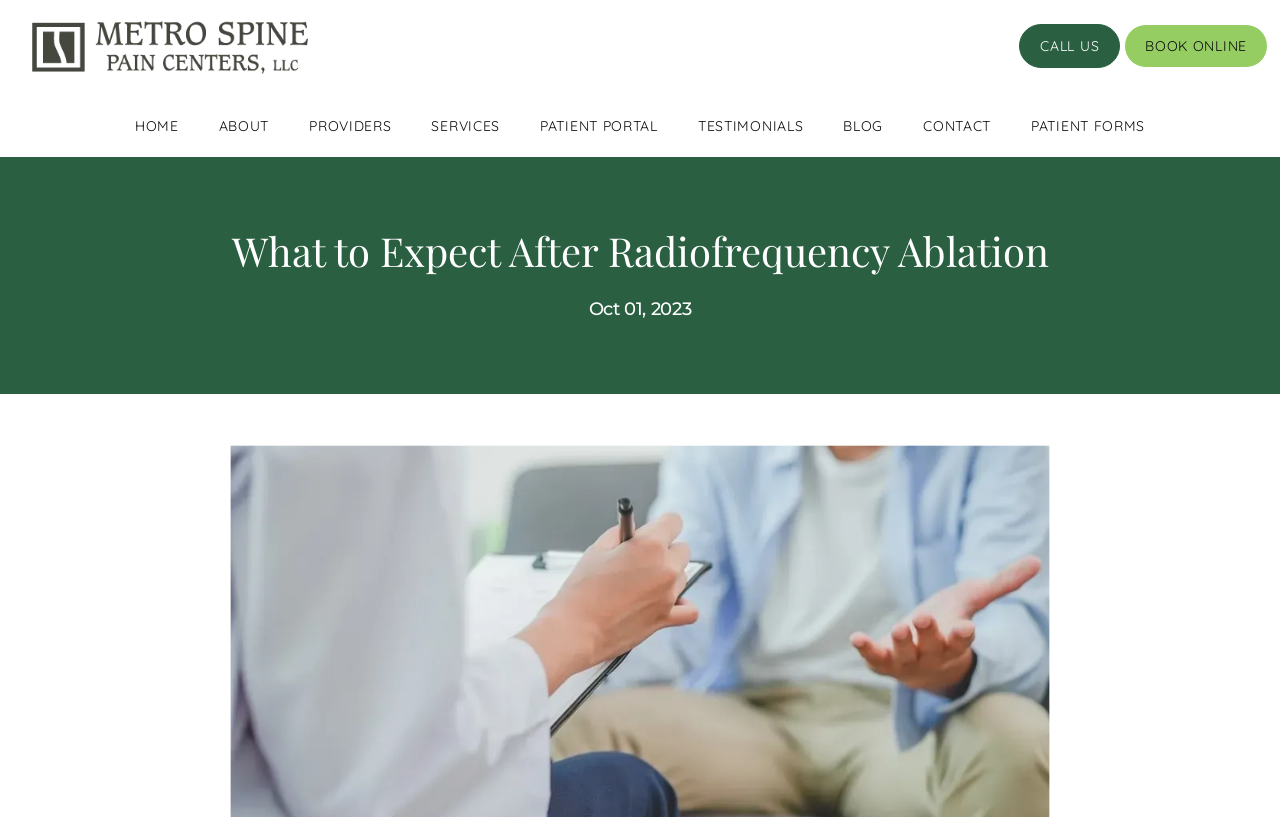Find and specify the bounding box coordinates that correspond to the clickable region for the instruction: "read the article about What to Expect After Radiofrequency Ablation".

[0.0, 0.192, 1.0, 0.482]